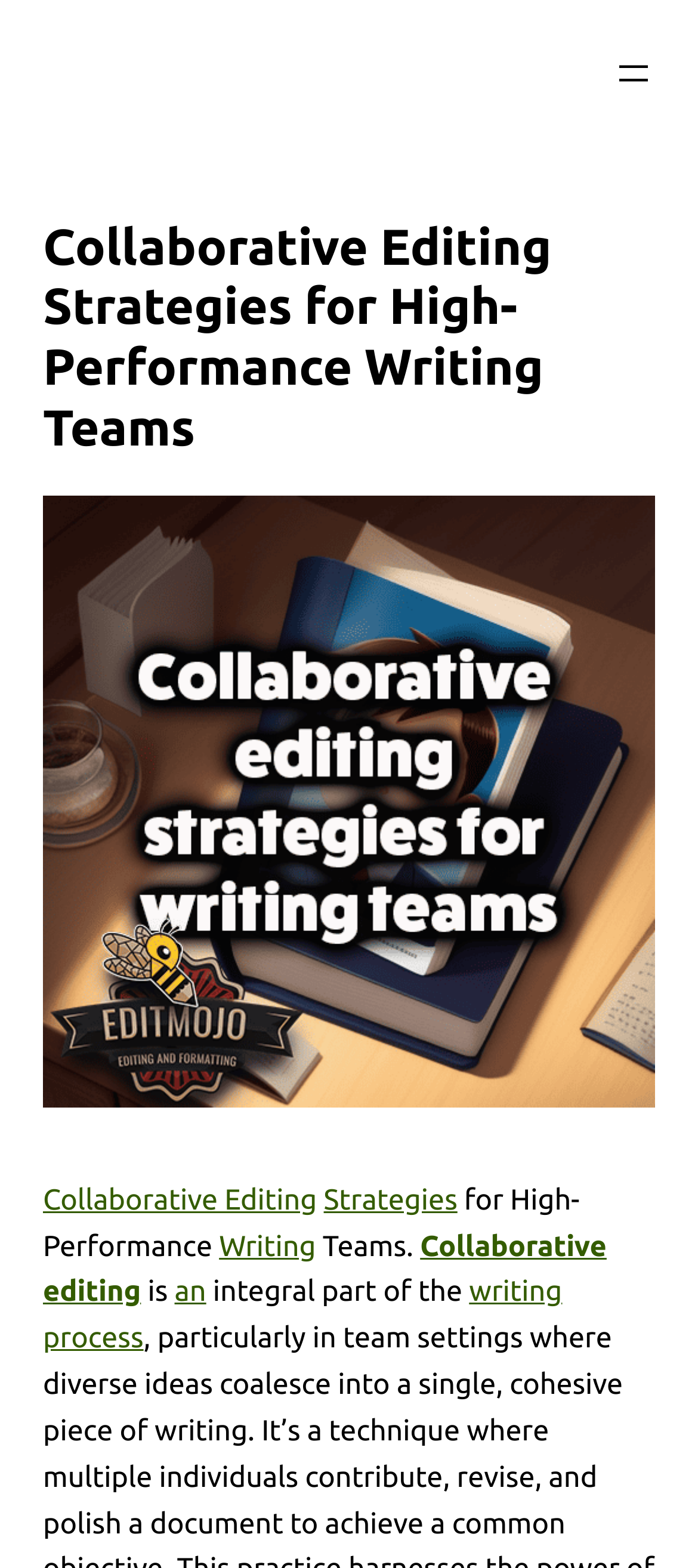Please extract the title of the webpage.

Collaborative Editing Strategies for High-Performance Writing Teams